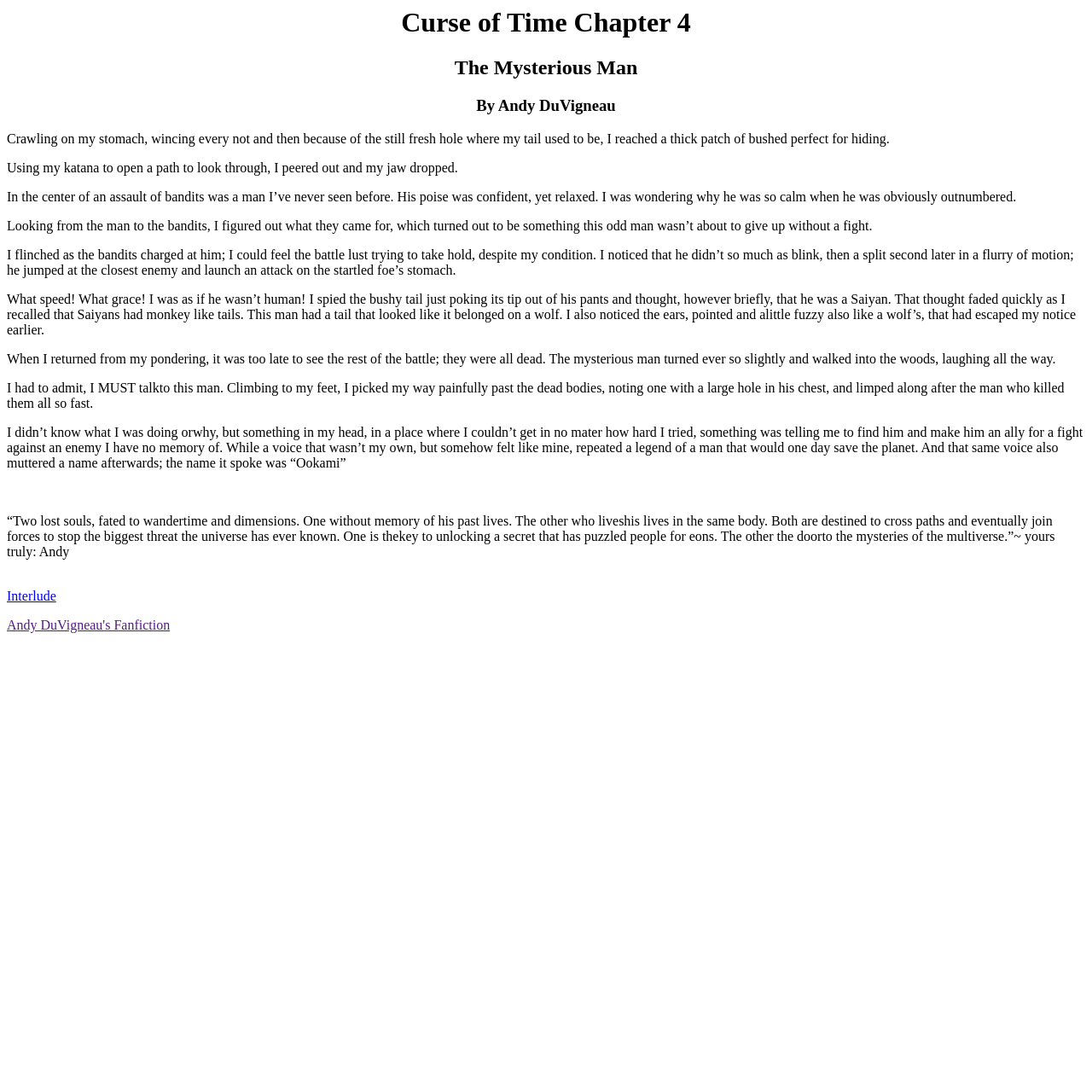Please study the image and answer the question comprehensively:
What is the title of the chapter?

The title of the chapter can be found in the heading element with bounding box coordinates [0.006, 0.006, 0.994, 0.035]. The OCR text of this element is 'Curse of Time Chapter 4'.